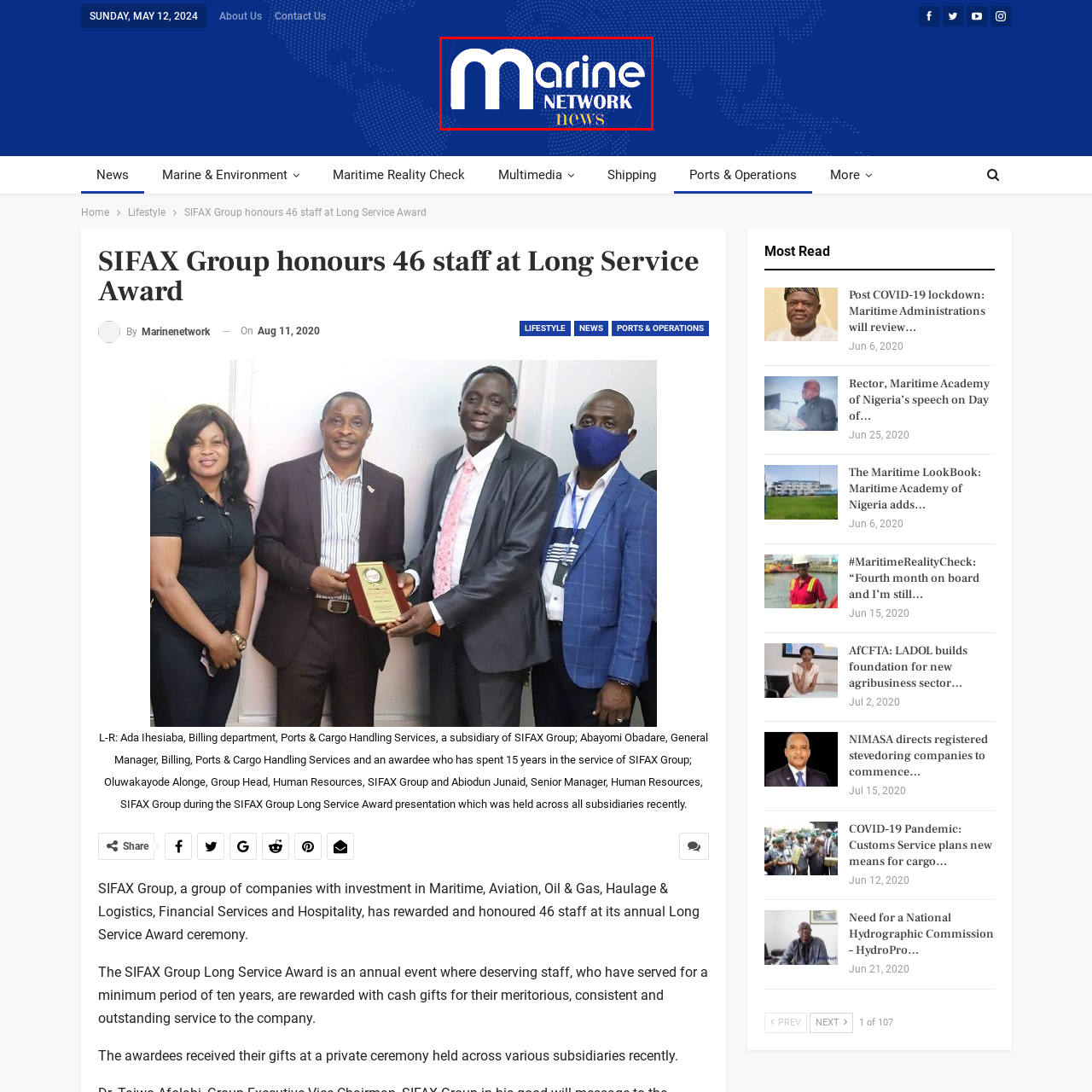Describe in detail what is depicted in the image enclosed by the red lines.

The image features the logo of "Marine Network News," showcasing a bold and modern typographic design. The word "marine" is prominently displayed in lowercase letters, emphasizing an aquatic theme, while "NETWORK" is presented in uppercase for added impact. The word "news" is stylistically smaller and positioned beneath the main title, reflecting a focus on delivering current maritime news. The background uses a vibrant blue color with a subtle pattern, reinforcing the connection to a maritime environment and creating a dynamic visual appeal suitable for a news outlet dedicated to the marine industry.